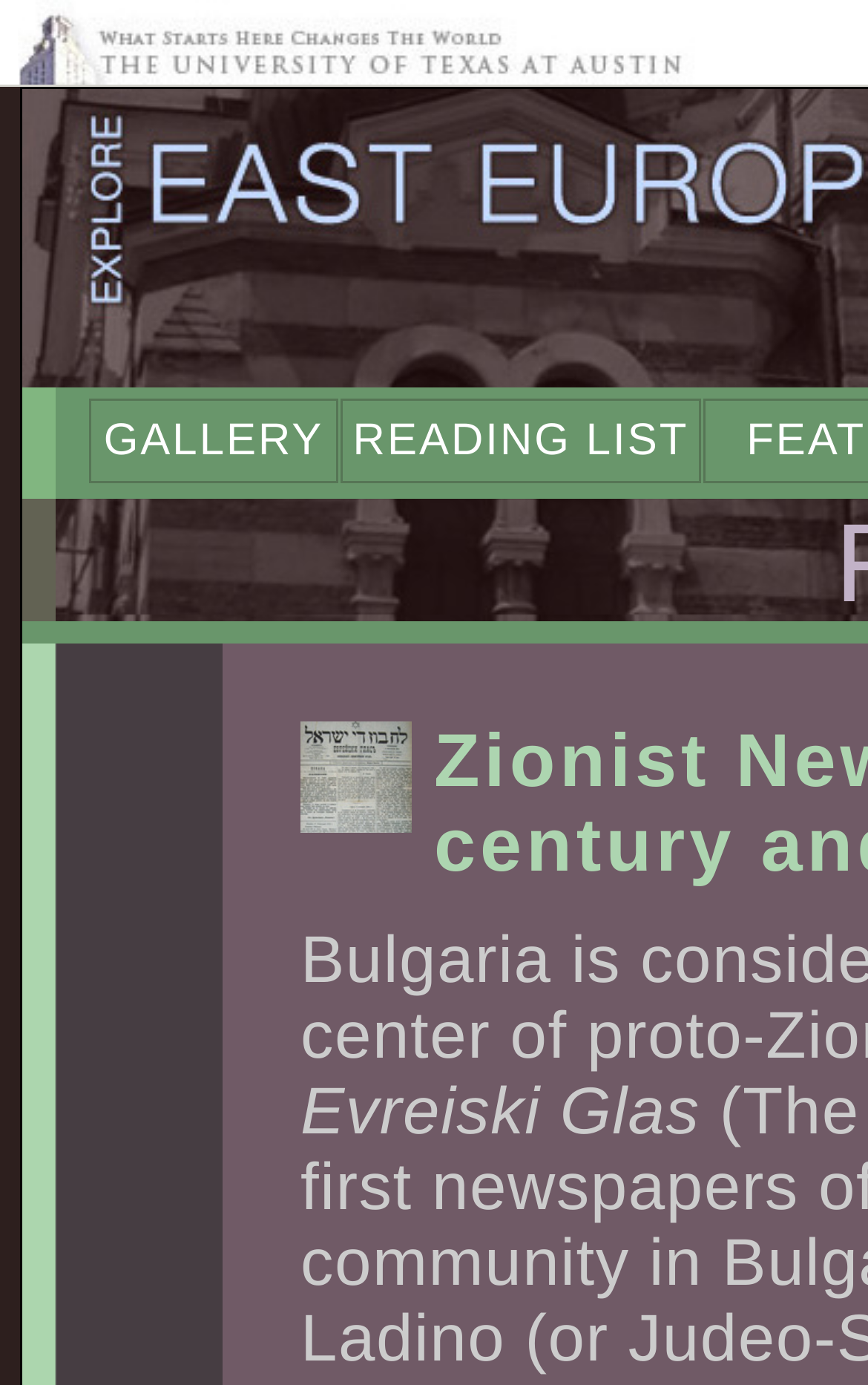Show the bounding box coordinates for the HTML element as described: "Reading List".

[0.395, 0.297, 0.805, 0.339]